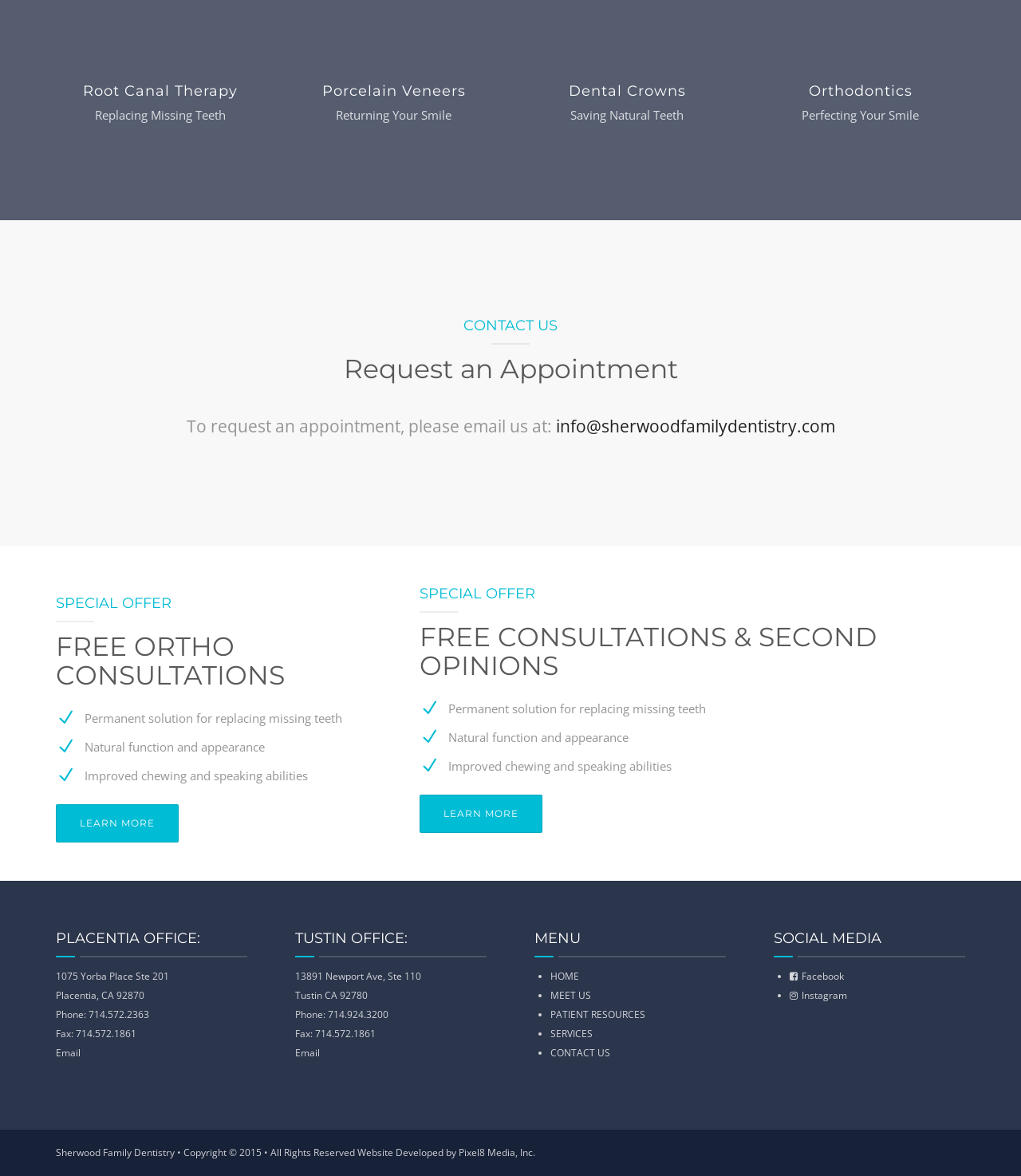Based on the element description, predict the bounding box coordinates (top-left x, top-left y, bottom-right x, bottom-right y) for the UI element in the screenshot: SERVICES

[0.539, 0.873, 0.58, 0.885]